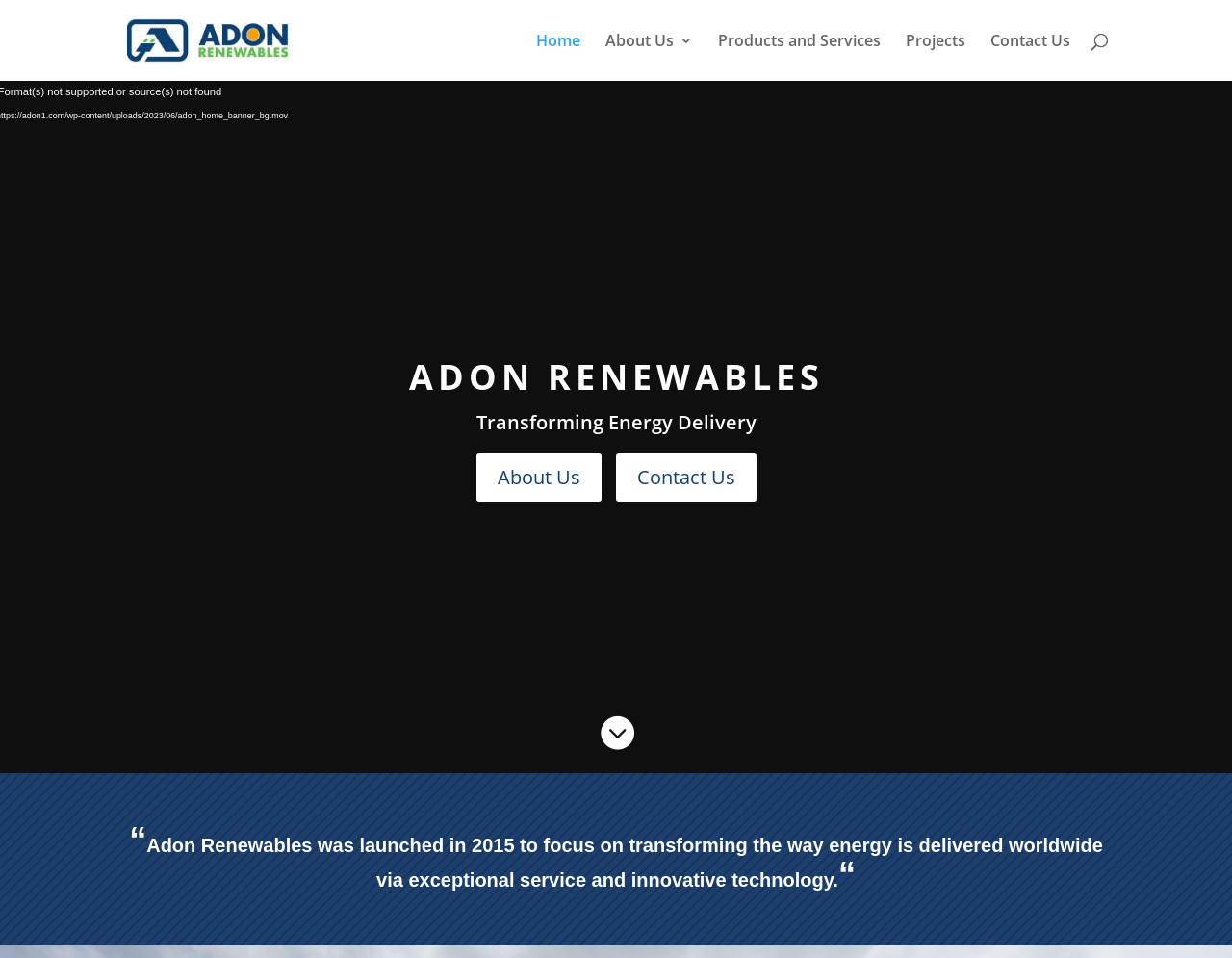How many links are in the navigation menu?
Using the details shown in the screenshot, provide a comprehensive answer to the question.

The navigation menu is located at the top of the webpage and contains links to 'Home', 'About Us', 'Products and Services', 'Projects', and 'Contact Us'.